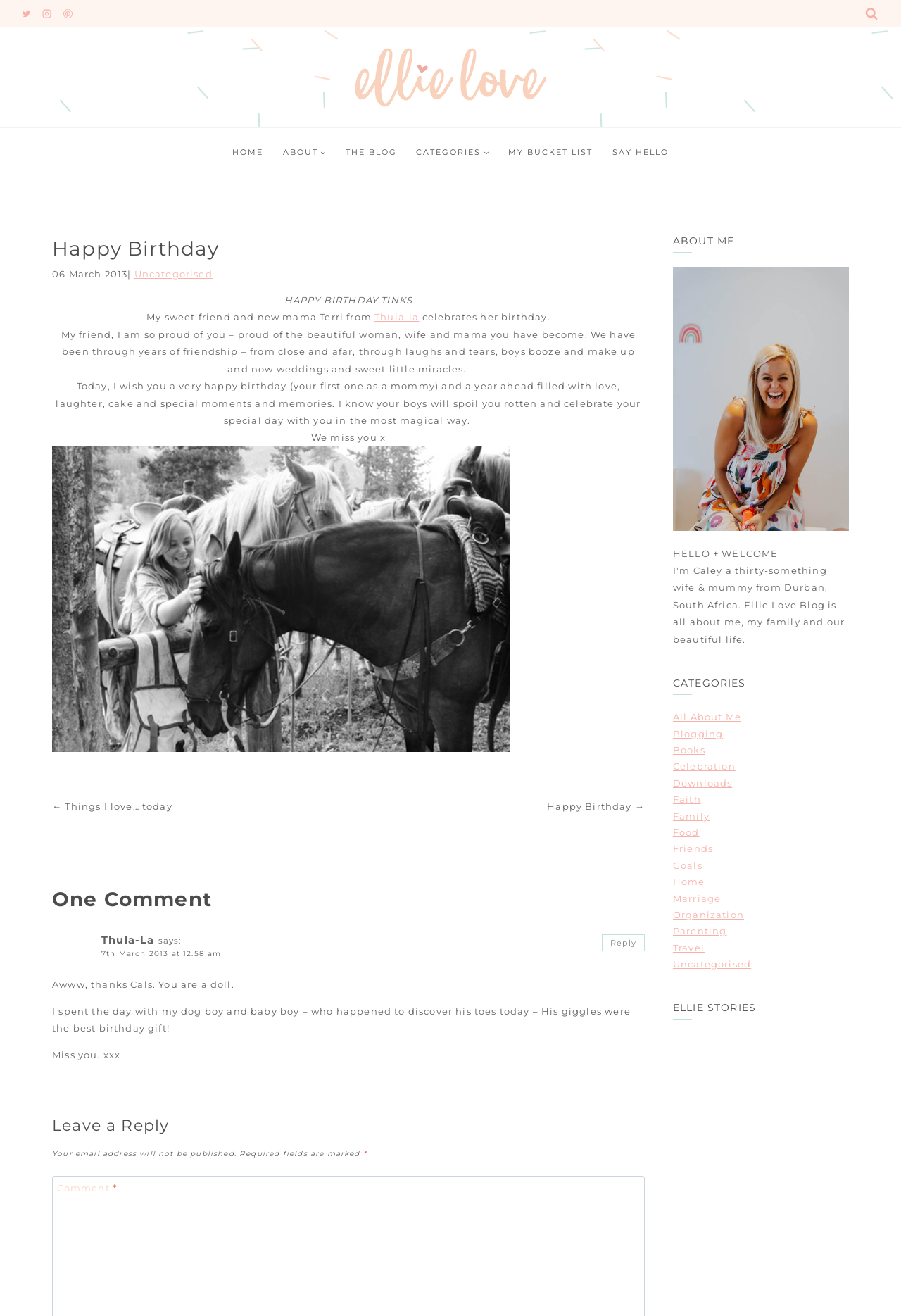Give a comprehensive overview of the webpage, including key elements.

This webpage is a blog post titled "Happy Birthday" on the "Ellie Love Blog". At the top, there are three social media links with their corresponding icons: Twitter, Instagram, and Pinterest. Next to them is a search form button. The blog's logo, "Ellie Love Blog", is displayed prominently, accompanied by an image.

Below the logo, there is a primary navigation menu with links to "HOME", "ABOUT", "THE BLOG", "CATEGORIES", "MY BUCKET LIST", and "SAY HELLO". Some of these links have child menus.

The main content of the page is a birthday message to "Tinks", a friend of the blogger. The message is a heartfelt and congratulatory note, wishing Tinks a happy birthday and expressing pride in her growth as a person, wife, and mother. The message is accompanied by a large image.

On the right side of the page, there is a section with links to various categories, including "All About Me", "Blogging", "Books", and others. Below this section, there is a heading "ELLIE STORIES".

At the bottom of the page, there is a comments section with one comment from "Thula-La" and a reply form. The comment is a response to the birthday message, and the reply form allows users to leave a reply to the comment.

There is also a "Leave a Reply" section with a form to submit a comment. The page ends with a "Scroll to top" button at the bottom right corner.